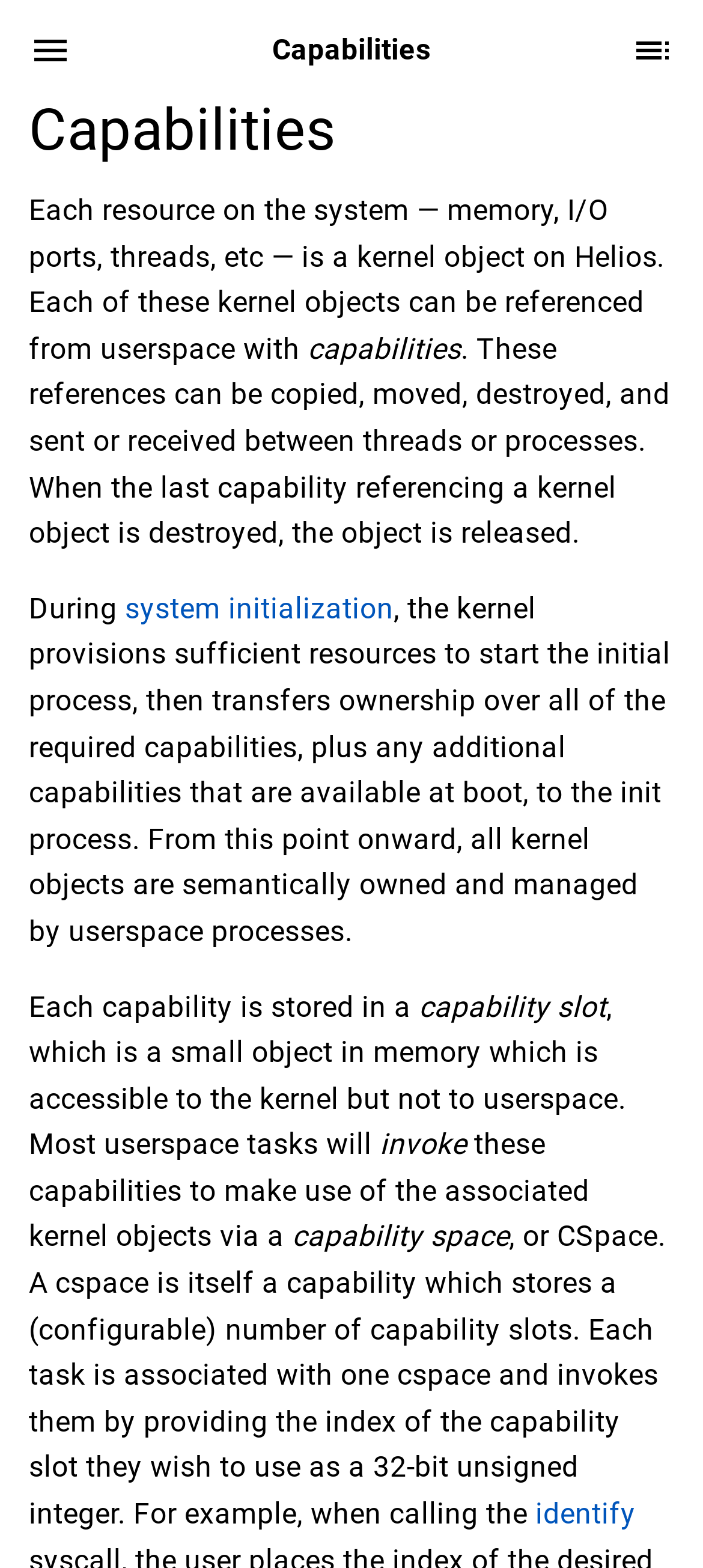Utilize the details in the image to give a detailed response to the question: What is a cspace?

As described in the fifth paragraph, a cspace, or capability space, is itself a capability which stores a configurable number of capability slots. Each task is associated with one cspace and invokes them by providing the index of the capability slot they wish to use.